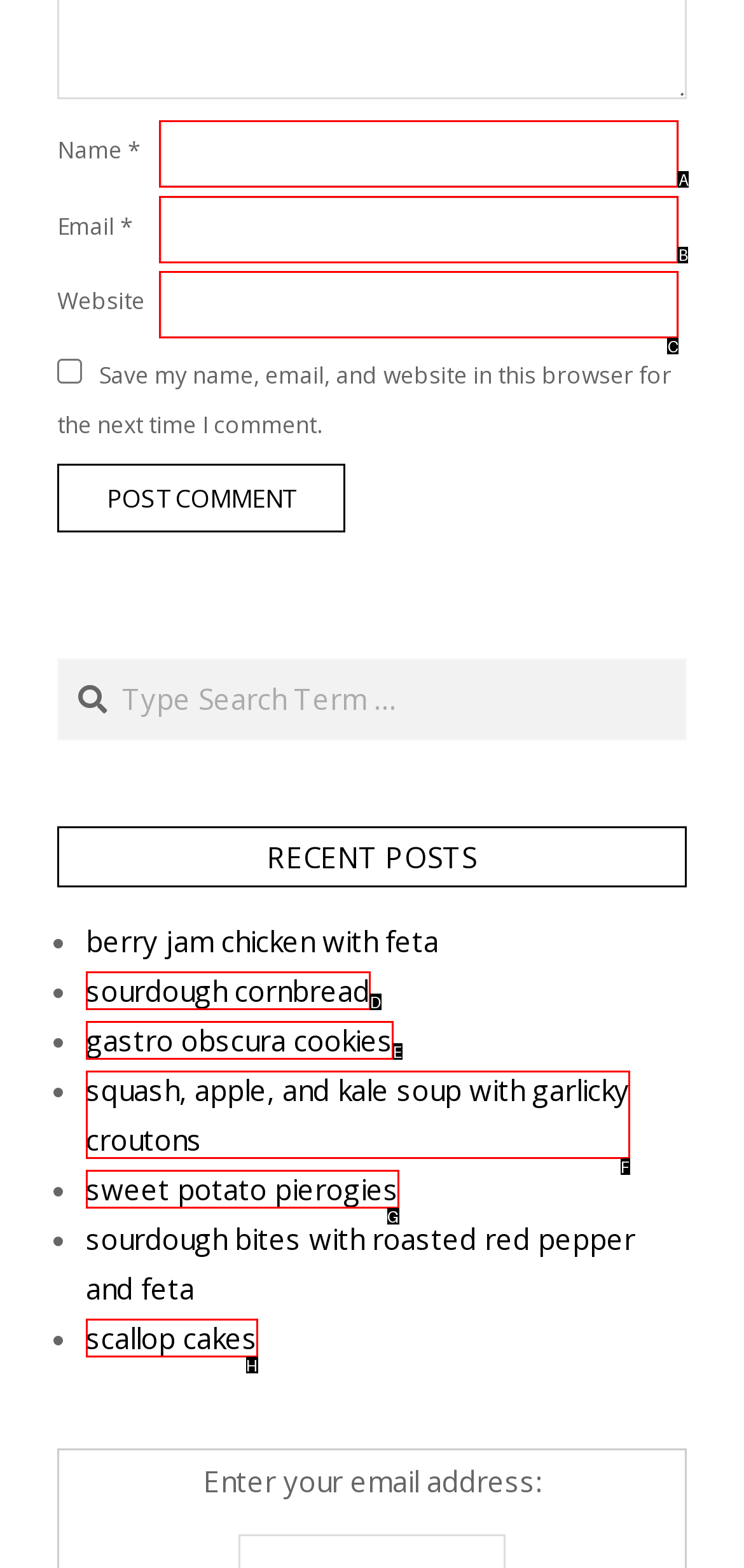Choose the letter that best represents the description: parent_node: Website name="url". Answer with the letter of the selected choice directly.

C